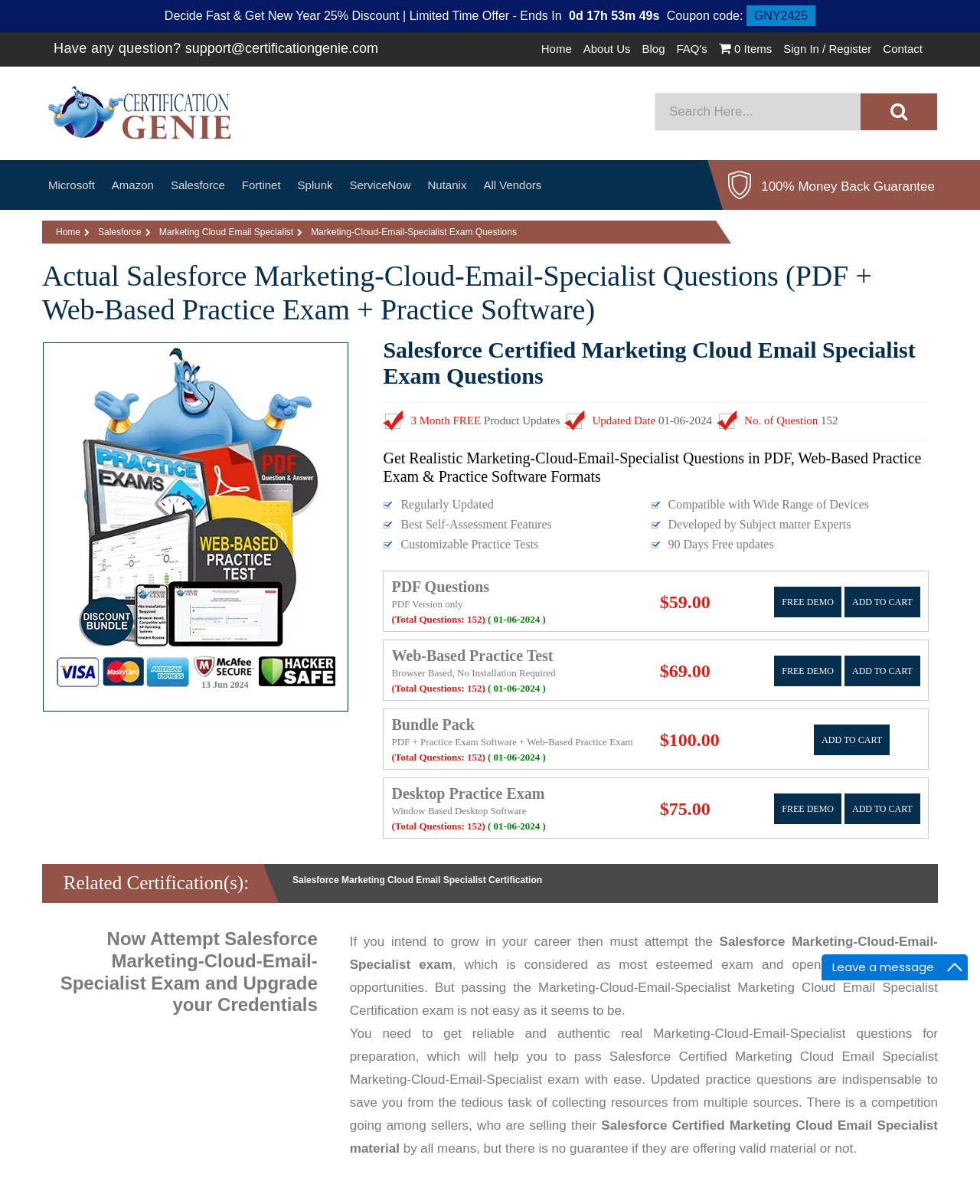Determine the bounding box coordinates for the area that needs to be clicked to fulfill this task: "Add Marketing-Cloud-Email-Specialist PDF to cart". The coordinates must be given as four float numbers between 0 and 1, i.e., [left, top, right, bottom].

[0.862, 0.487, 0.939, 0.513]